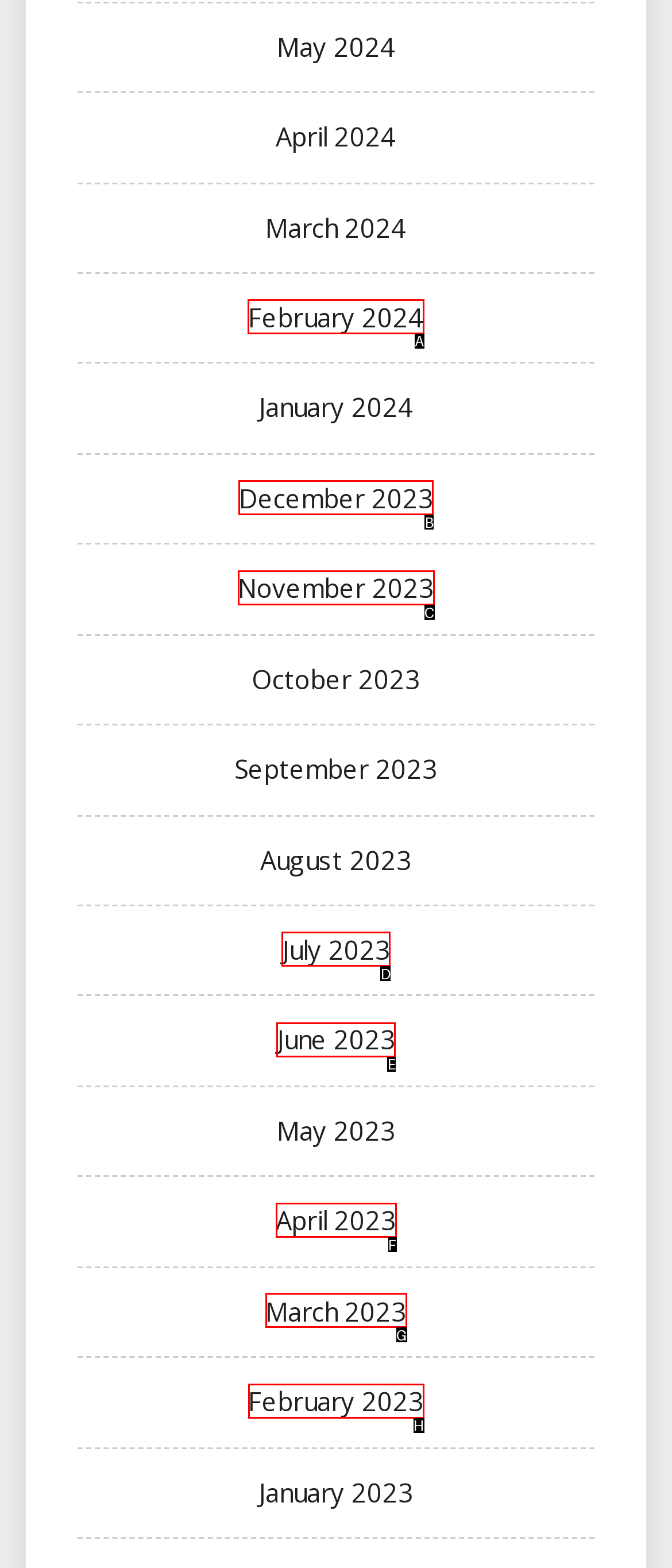Point out the HTML element I should click to achieve the following: Check February 2024 Reply with the letter of the selected element.

A